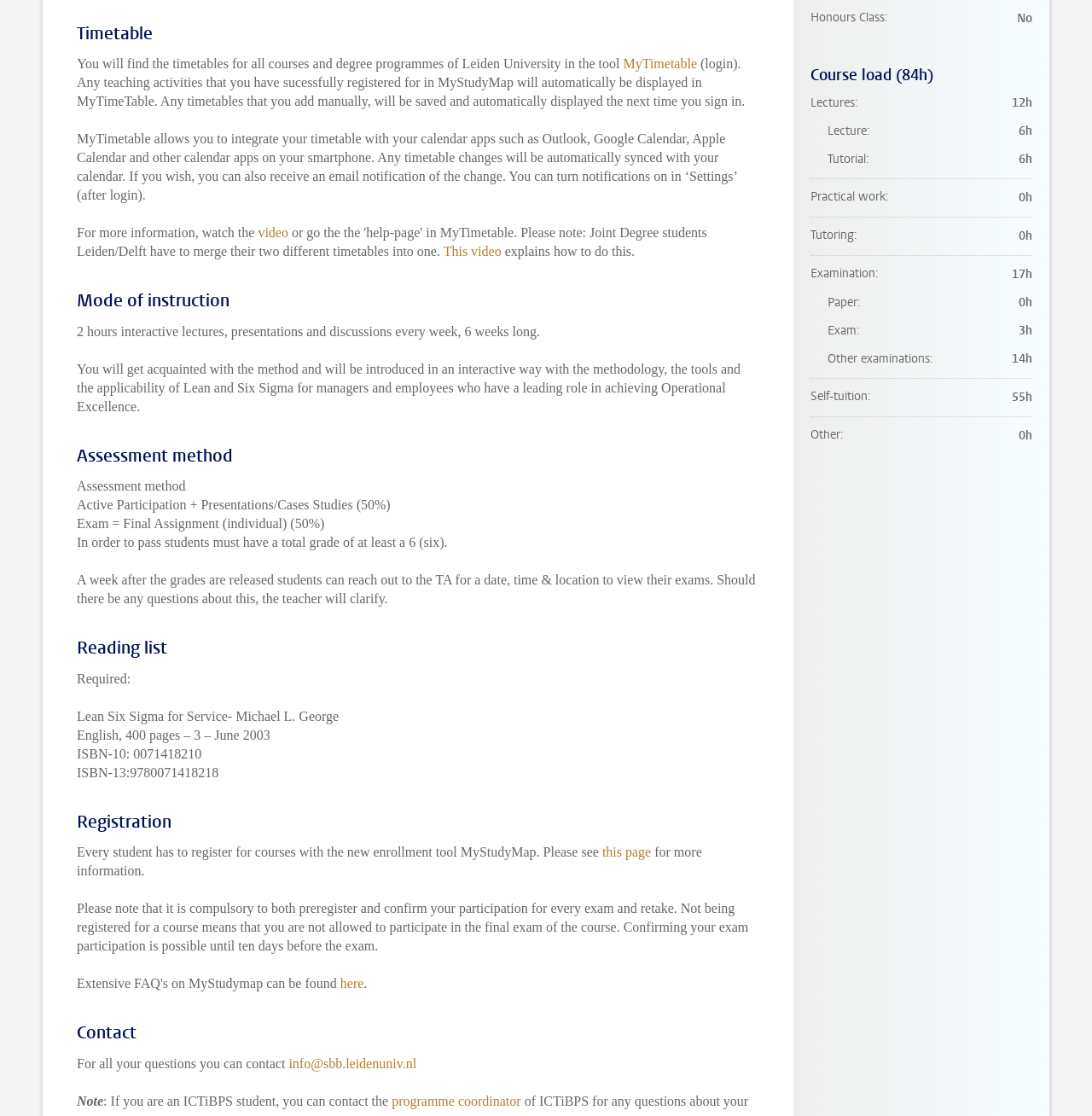Determine the bounding box for the UI element as described: "info@sbb.leidenuniv.nl". The coordinates should be represented as four float numbers between 0 and 1, formatted as [left, top, right, bottom].

[0.264, 0.946, 0.381, 0.959]